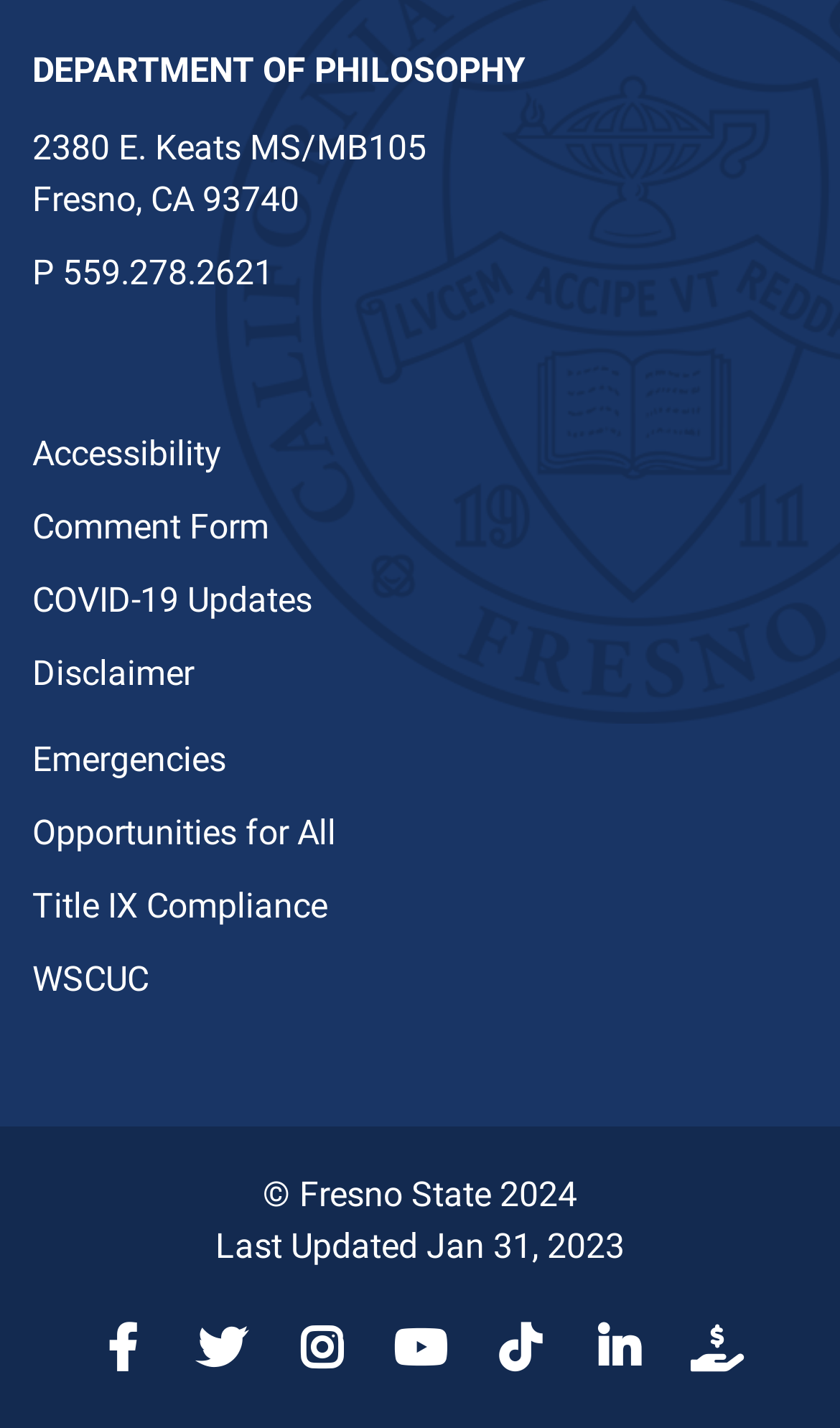Specify the bounding box coordinates for the region that must be clicked to perform the given instruction: "Visit the Department of Philosophy page".

[0.038, 0.035, 0.626, 0.063]